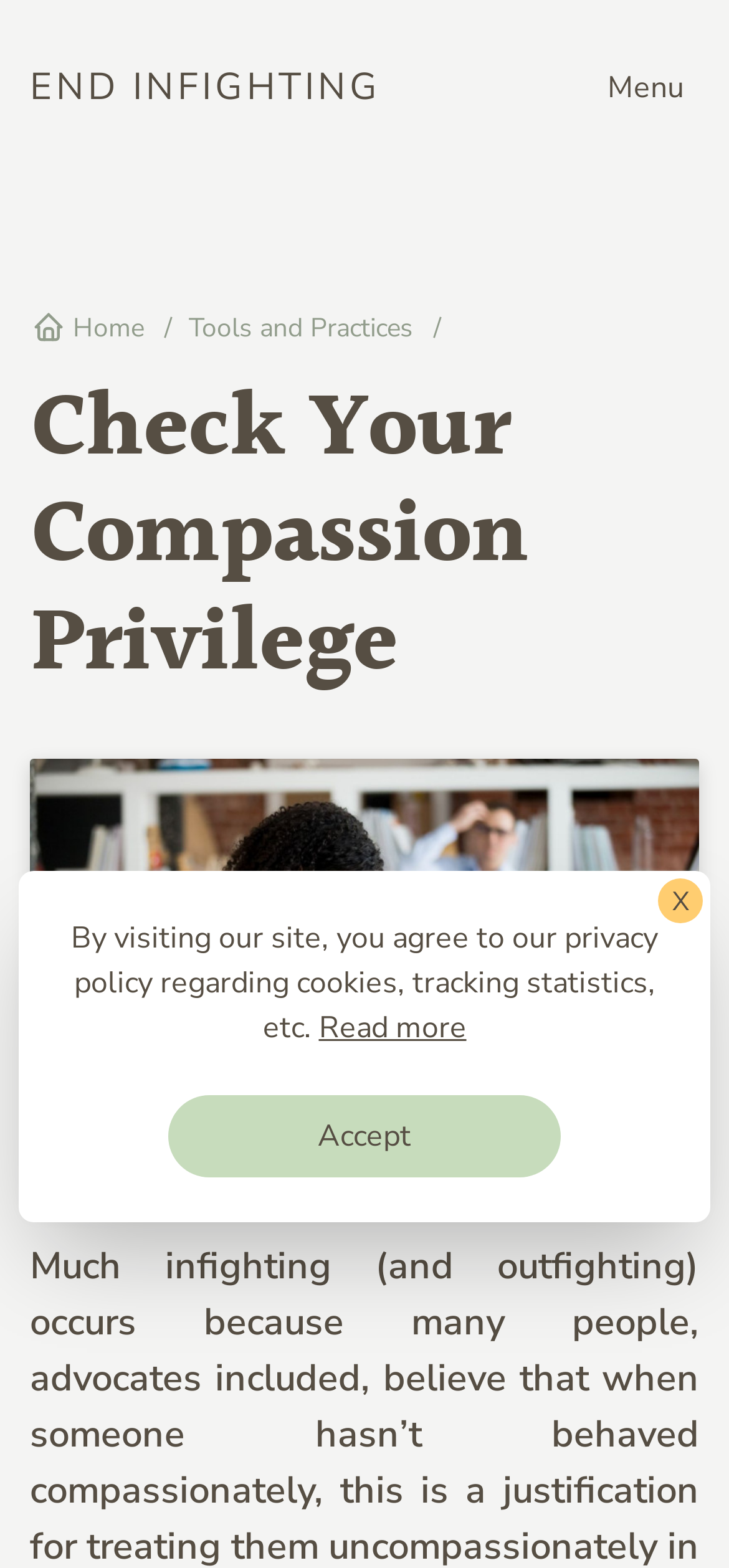Identify the bounding box coordinates of the region I need to click to complete this instruction: "View 'Tools and Practices'".

[0.246, 0.192, 0.59, 0.226]